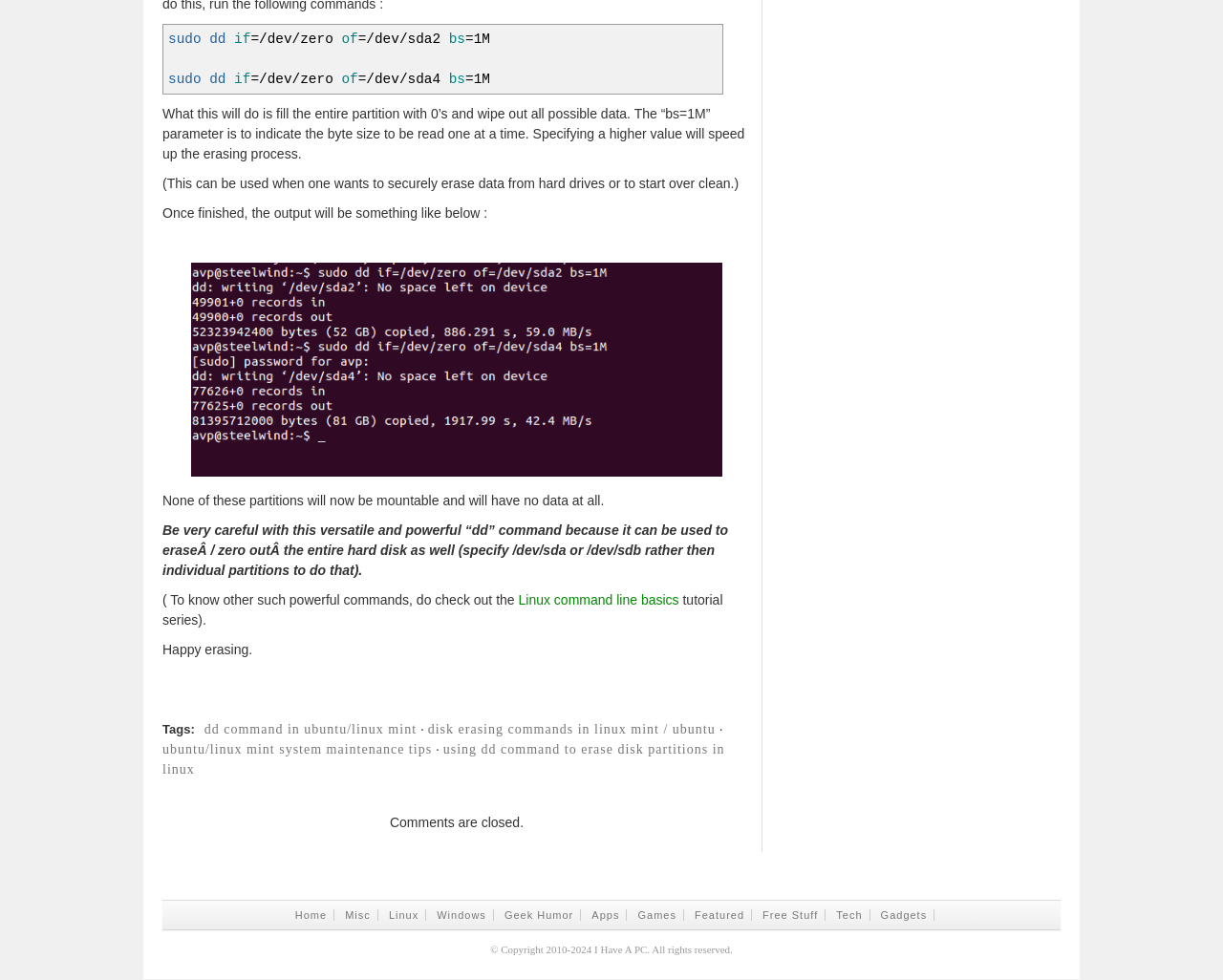Please determine the bounding box coordinates for the UI element described as: "ubuntu/linux mint system maintenance tips".

[0.133, 0.757, 0.353, 0.772]